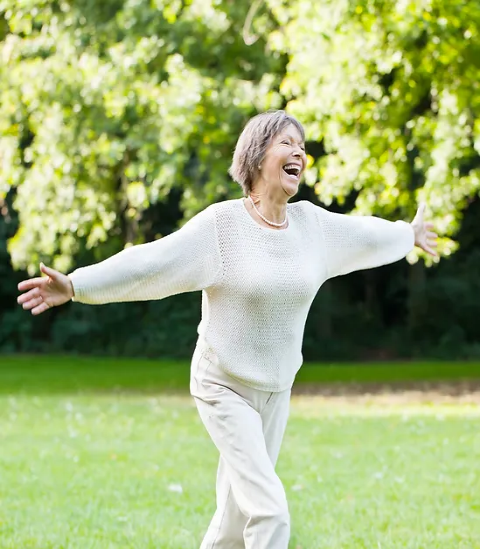Answer the question below with a single word or a brief phrase: 
What is symbolized by the trees in the background?

Vitality and health